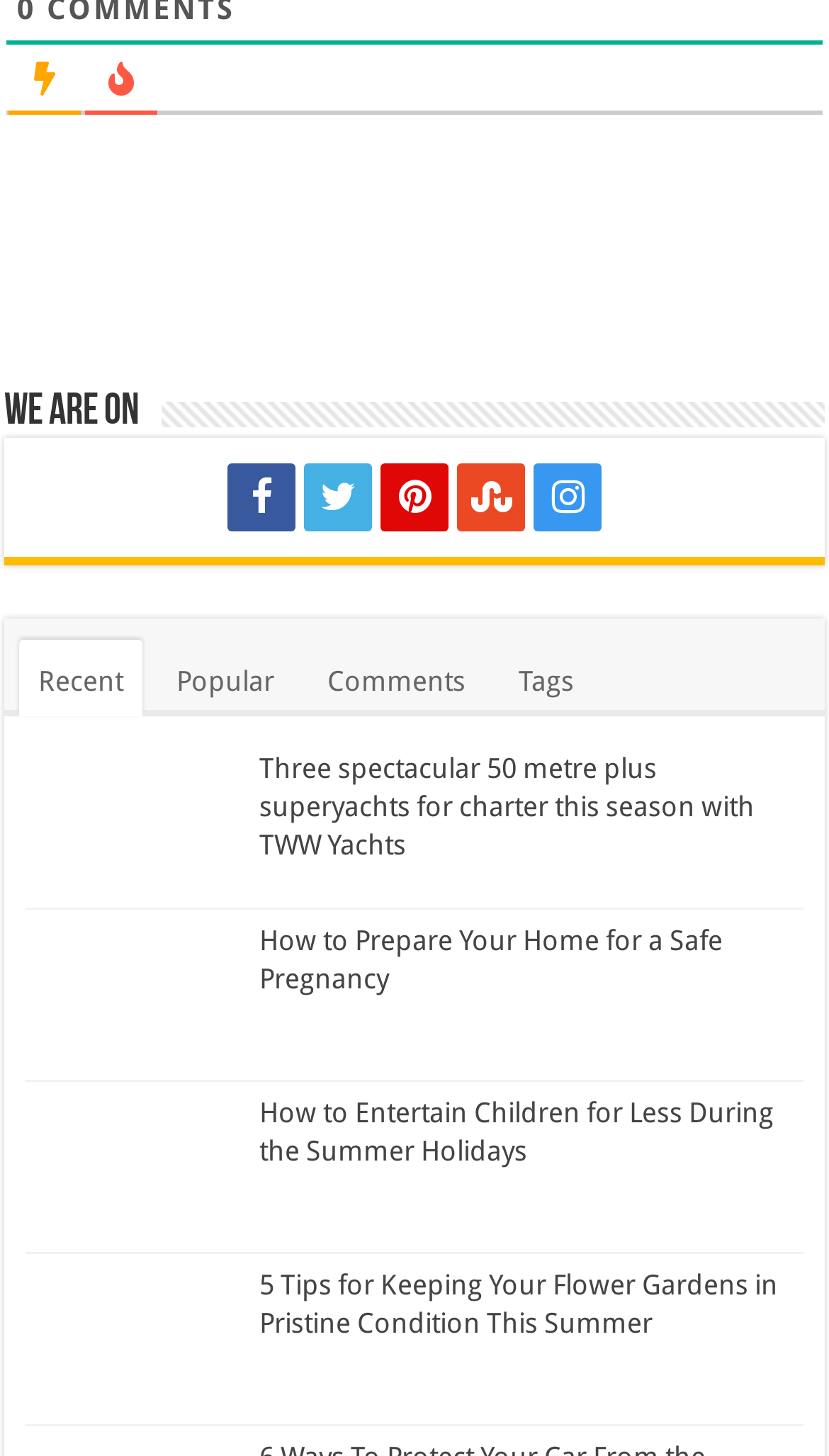Please find the bounding box coordinates for the clickable element needed to perform this instruction: "Click on the Popular link".

[0.19, 0.439, 0.354, 0.491]